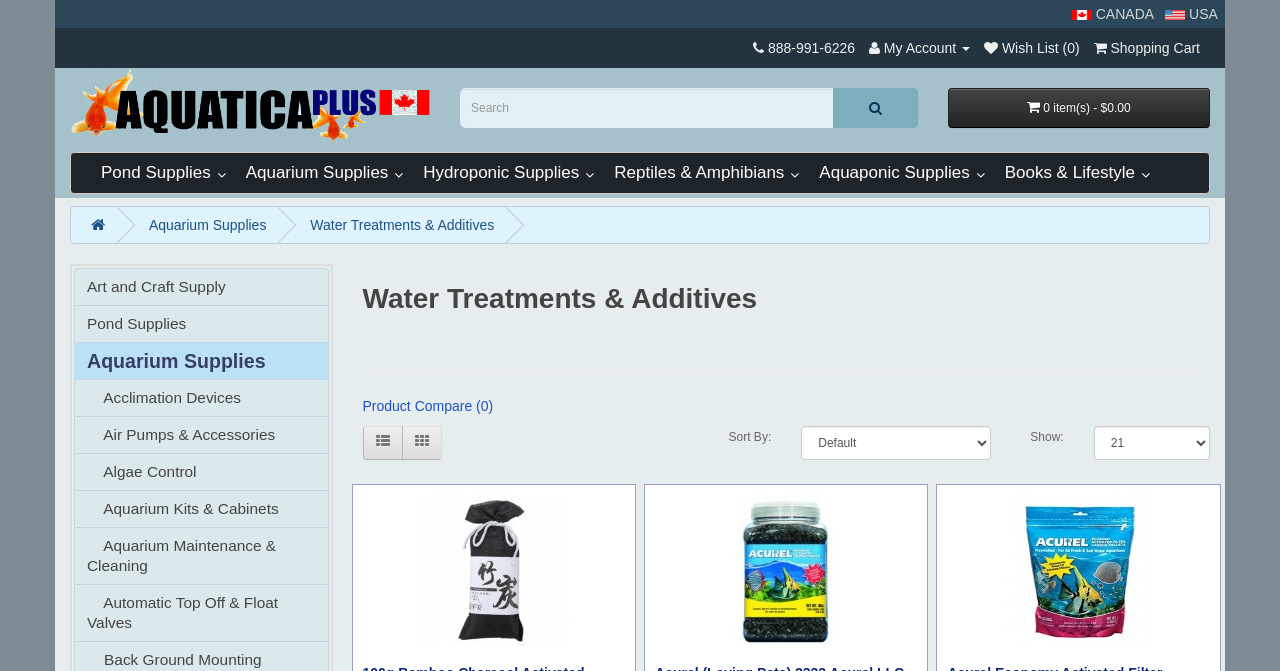Please determine the bounding box coordinates of the element to click on in order to accomplish the following task: "Compare products". Ensure the coordinates are four float numbers ranging from 0 to 1, i.e., [left, top, right, bottom].

[0.283, 0.593, 0.385, 0.617]